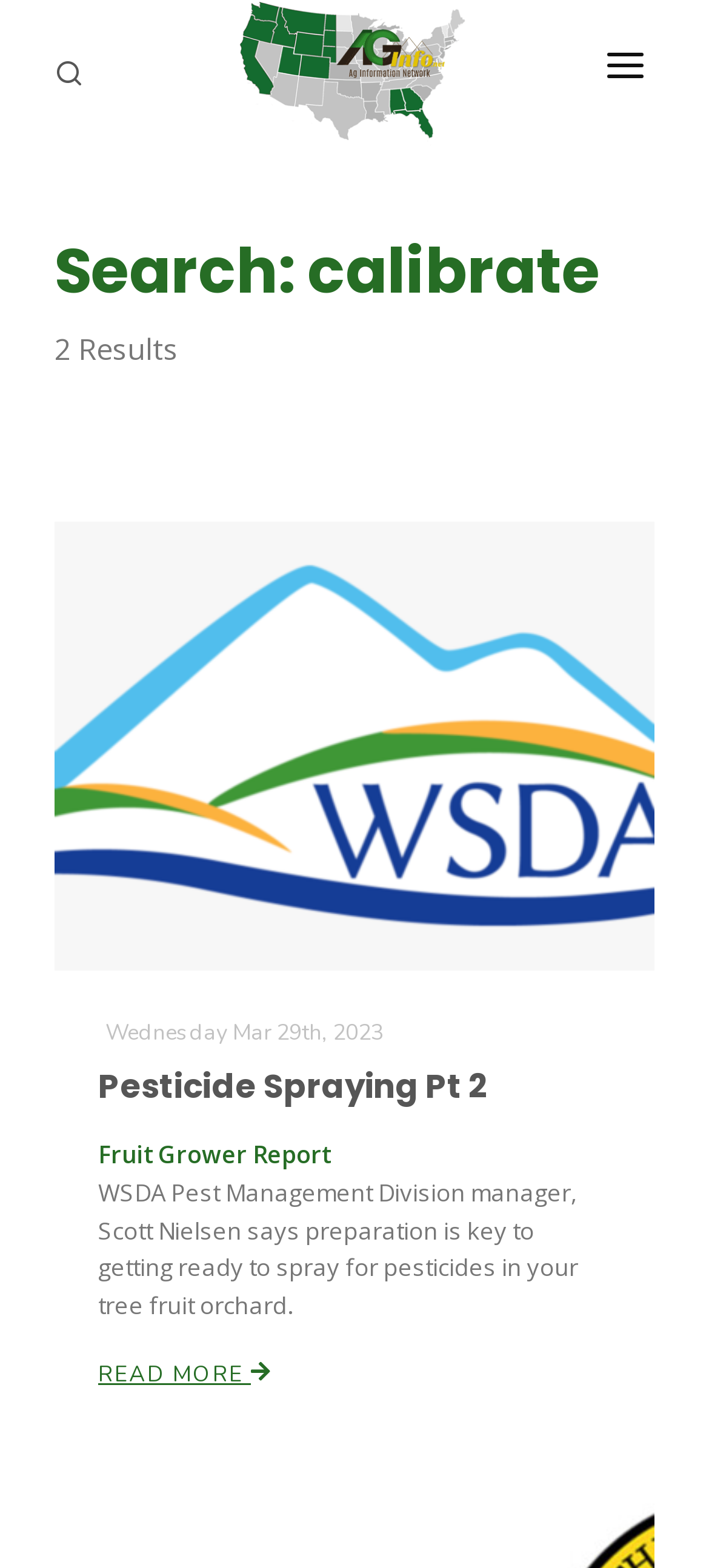Determine the bounding box for the UI element that matches this description: "Read More".

[0.138, 0.867, 0.385, 0.886]